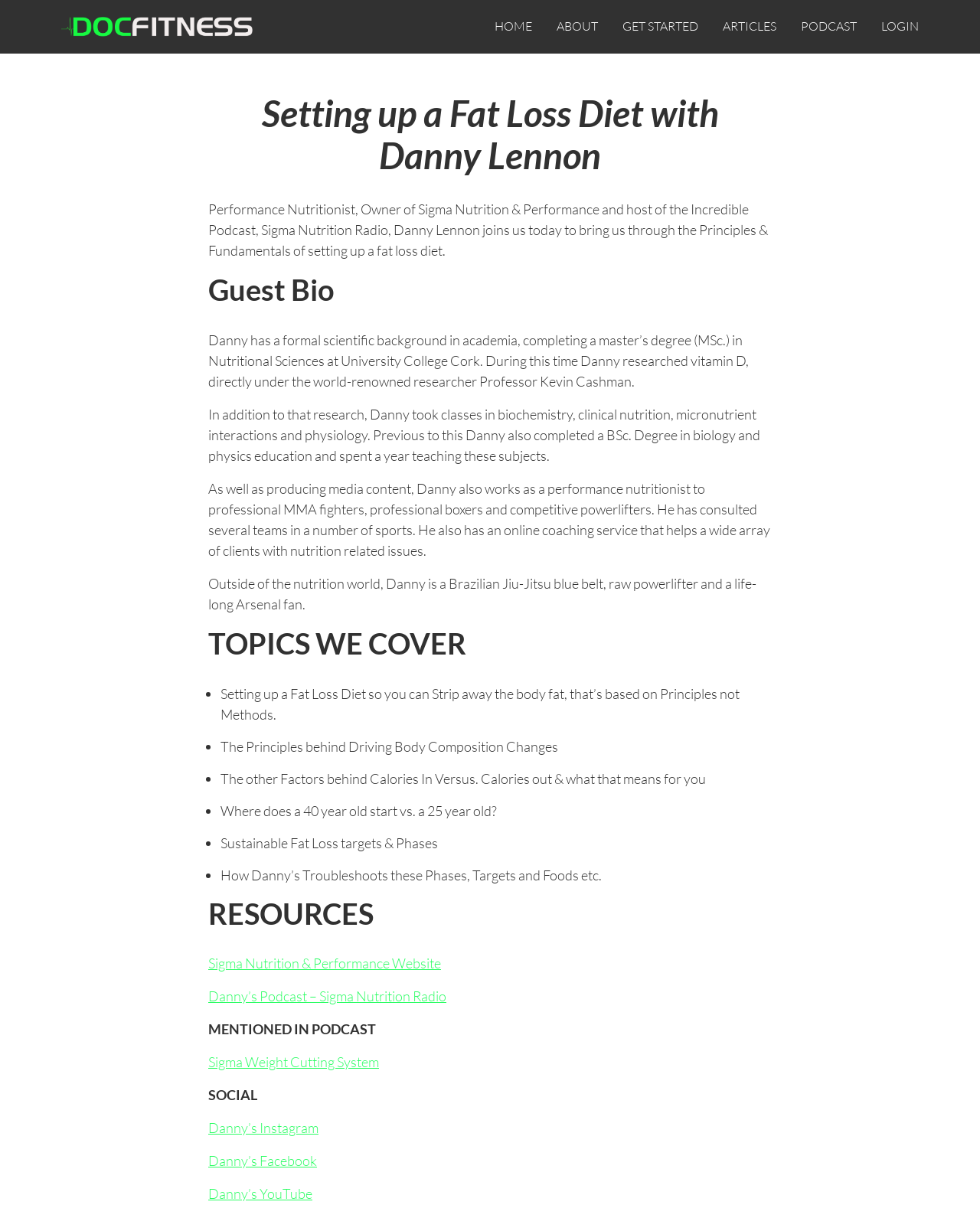What is the name of the guest?
From the details in the image, answer the question comprehensively.

The guest's name is mentioned in the heading 'Setting up a Fat Loss Diet with Danny Lennon' and also in the StaticText 'Performance Nutritionist, Owner of Sigma Nutrition & Performance and host of the Incredible Podcast, Sigma Nutrition Radio, Danny Lennon joins us today to bring us through the Principles & Fundamentals of setting up a fat loss diet.'